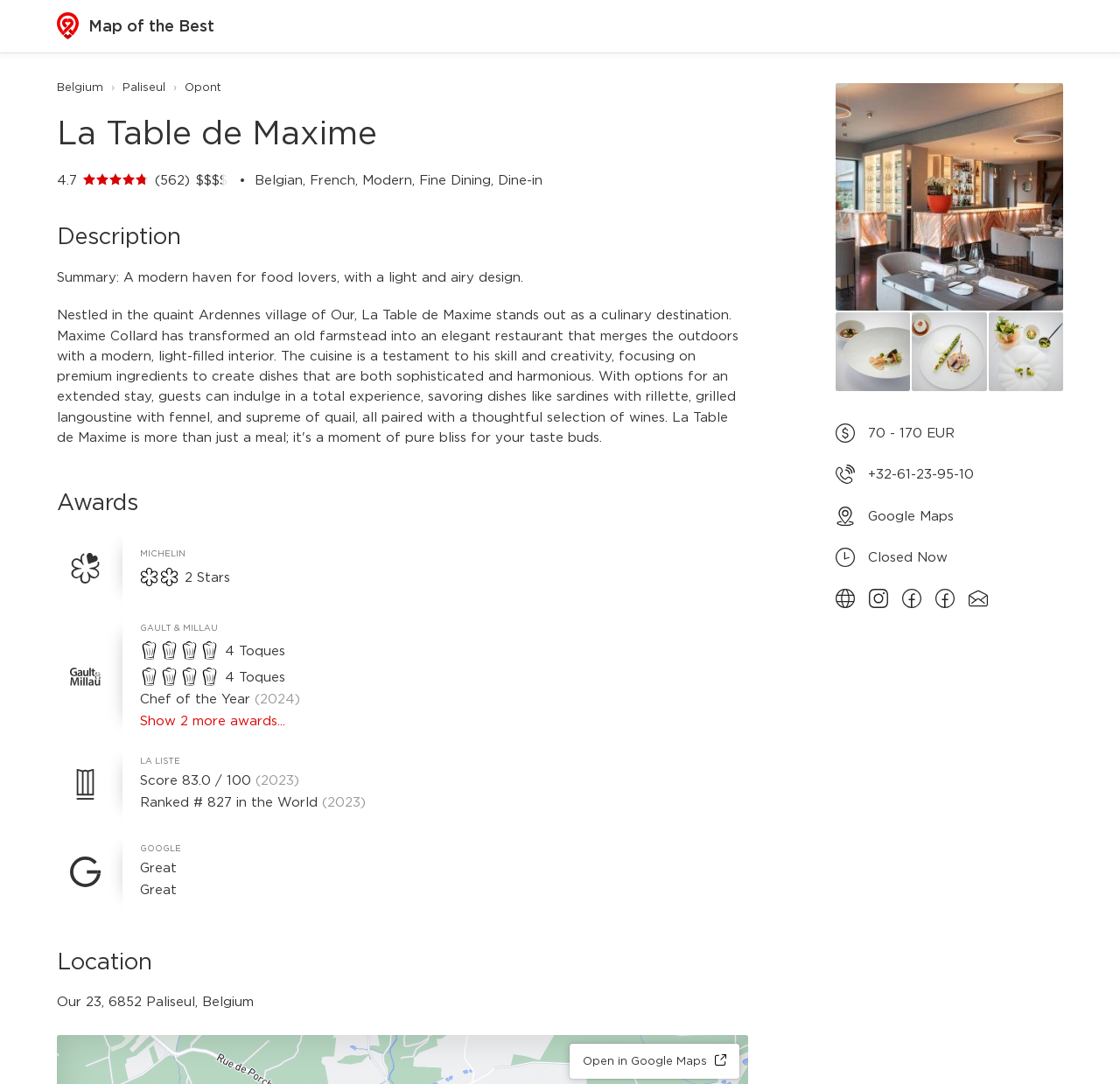What award did La Table de Maxime receive in 2024?
Observe the image and answer the question with a one-word or short phrase response.

Chef of the Year